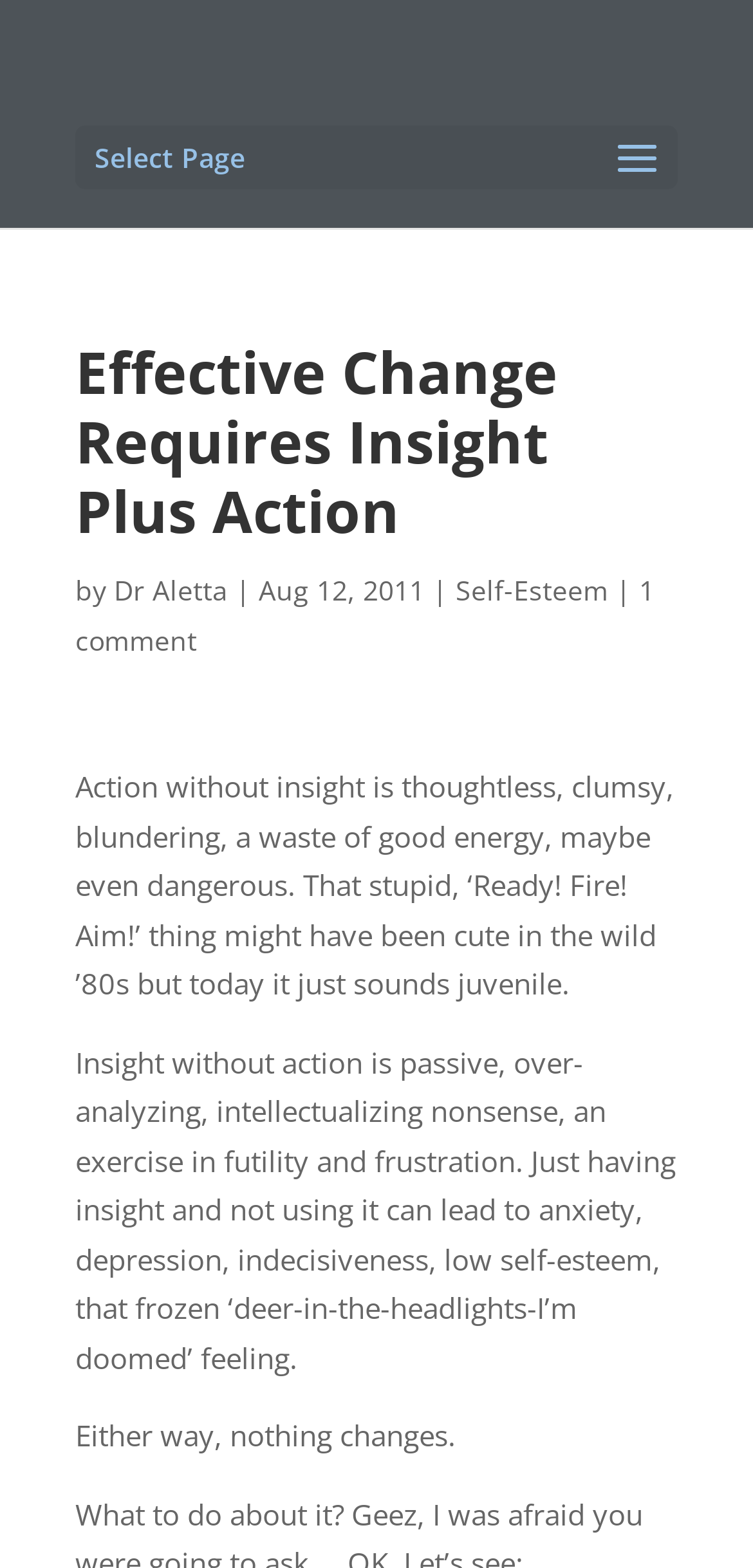Given the description "alt="Explore What's Next"", provide the bounding box coordinates of the corresponding UI element.

[0.473, 0.026, 0.537, 0.05]